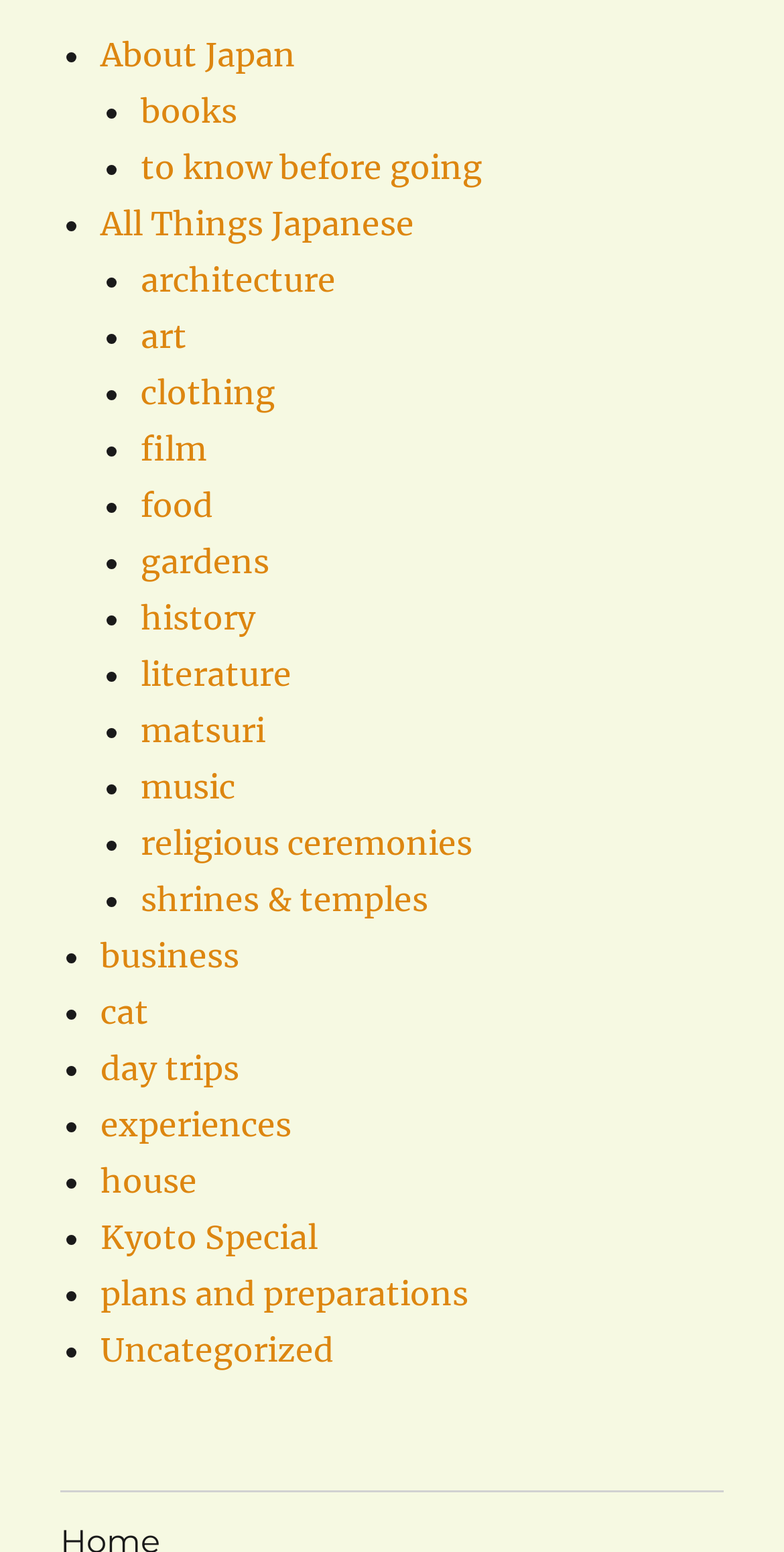Using the description "to know before going", locate and provide the bounding box of the UI element.

[0.179, 0.095, 0.615, 0.121]